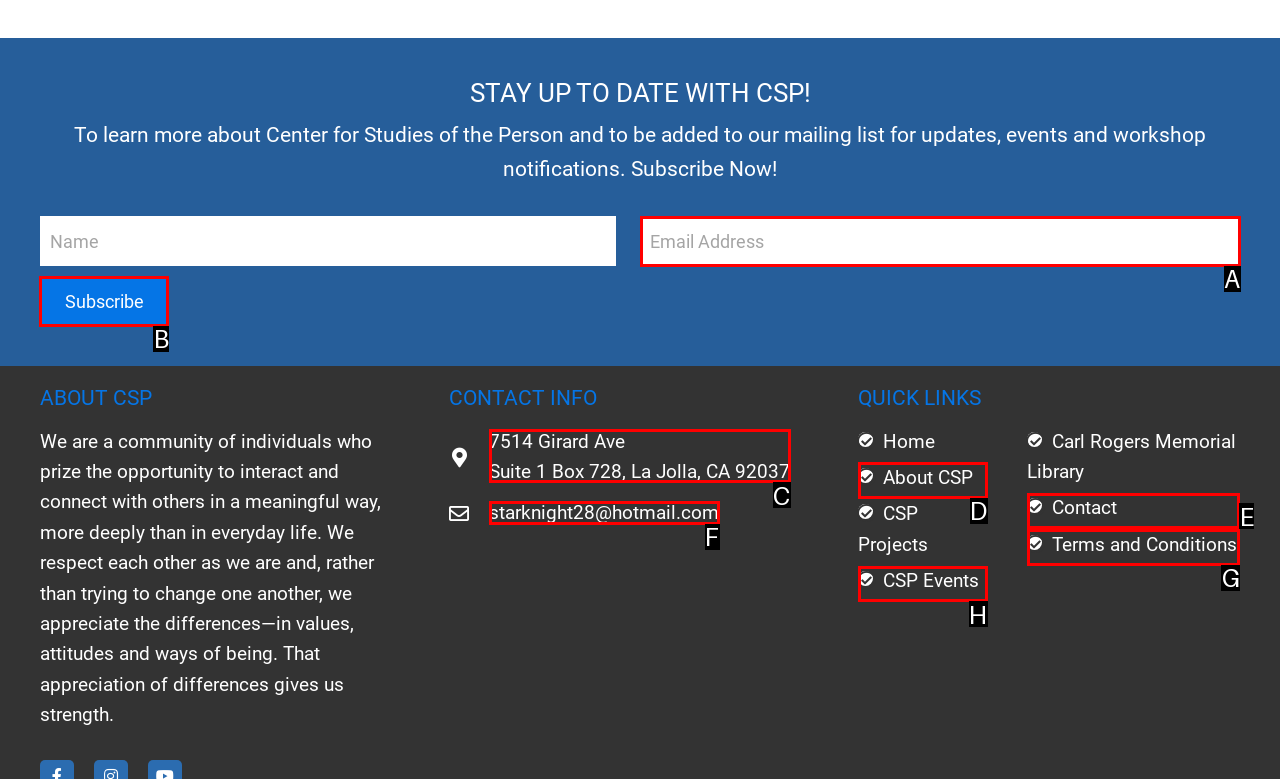Identify the HTML element that should be clicked to accomplish the task: Subscribe to the newsletter
Provide the option's letter from the given choices.

B